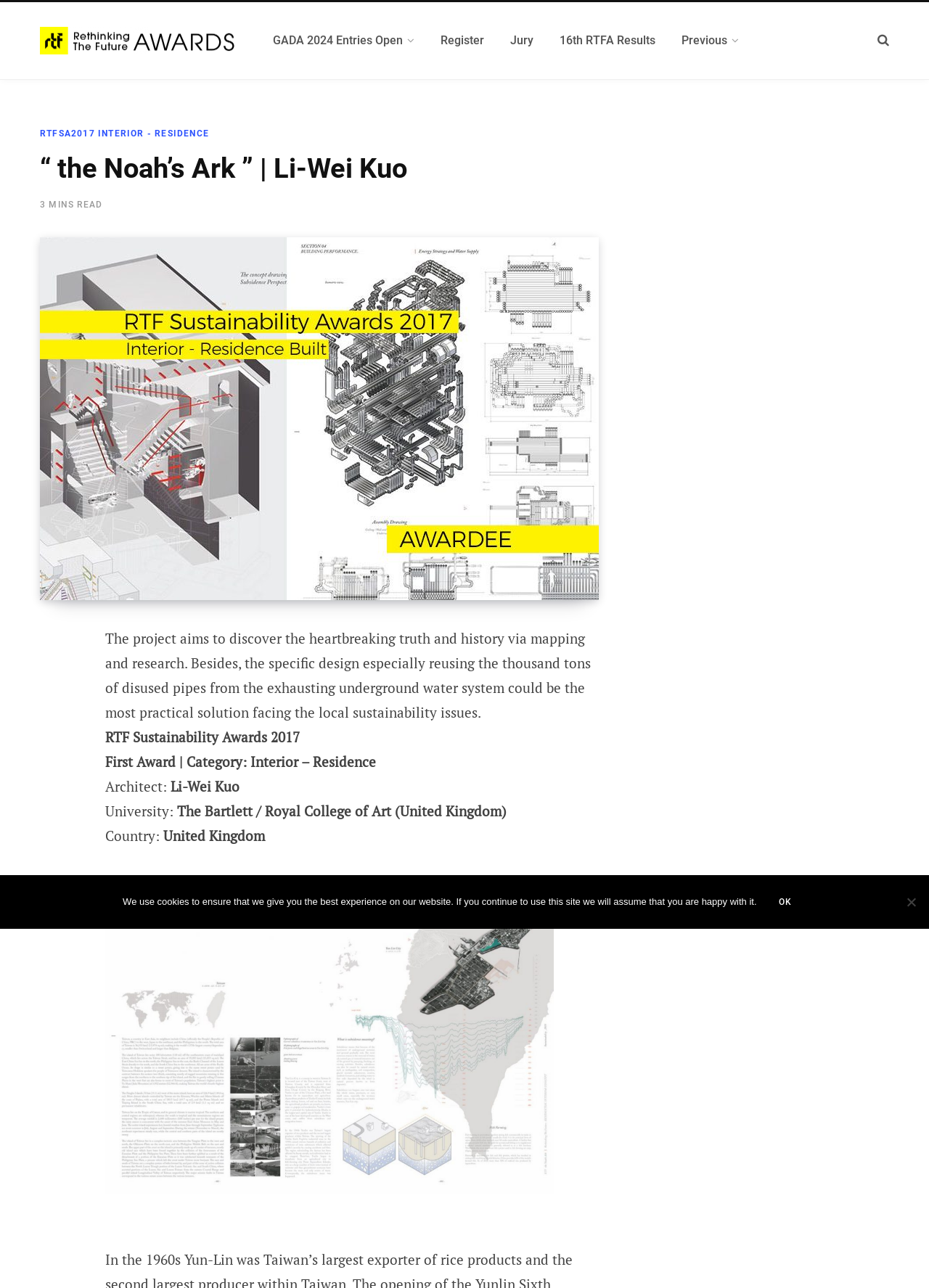Find the bounding box coordinates of the clickable region needed to perform the following instruction: "View the project details". The coordinates should be provided as four float numbers between 0 and 1, i.e., [left, top, right, bottom].

[0.113, 0.488, 0.636, 0.56]